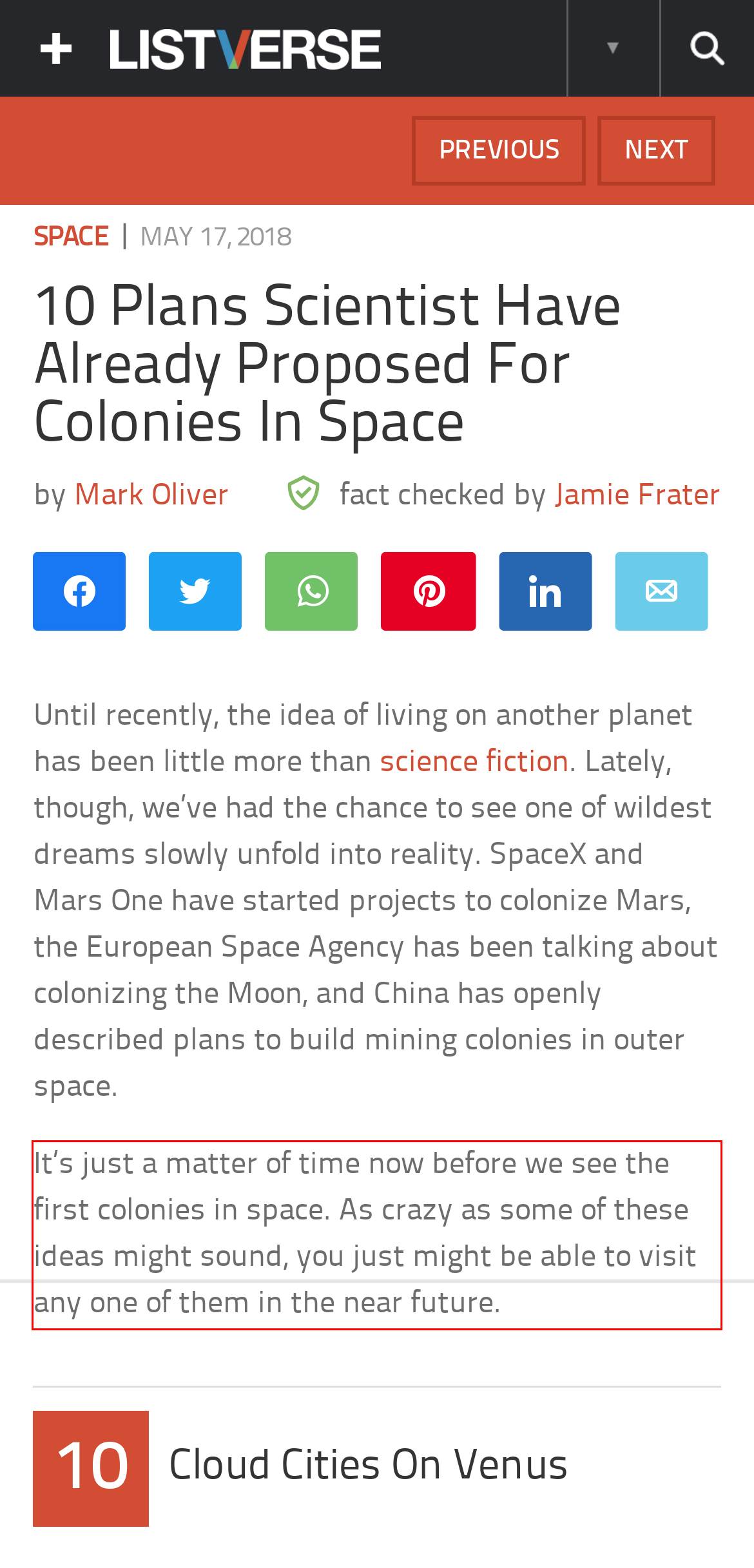You are looking at a screenshot of a webpage with a red rectangle bounding box. Use OCR to identify and extract the text content found inside this red bounding box.

It’s just a matter of time now before we see the first colonies in space. As crazy as some of these ideas might sound, you just might be able to visit any one of them in the near future.